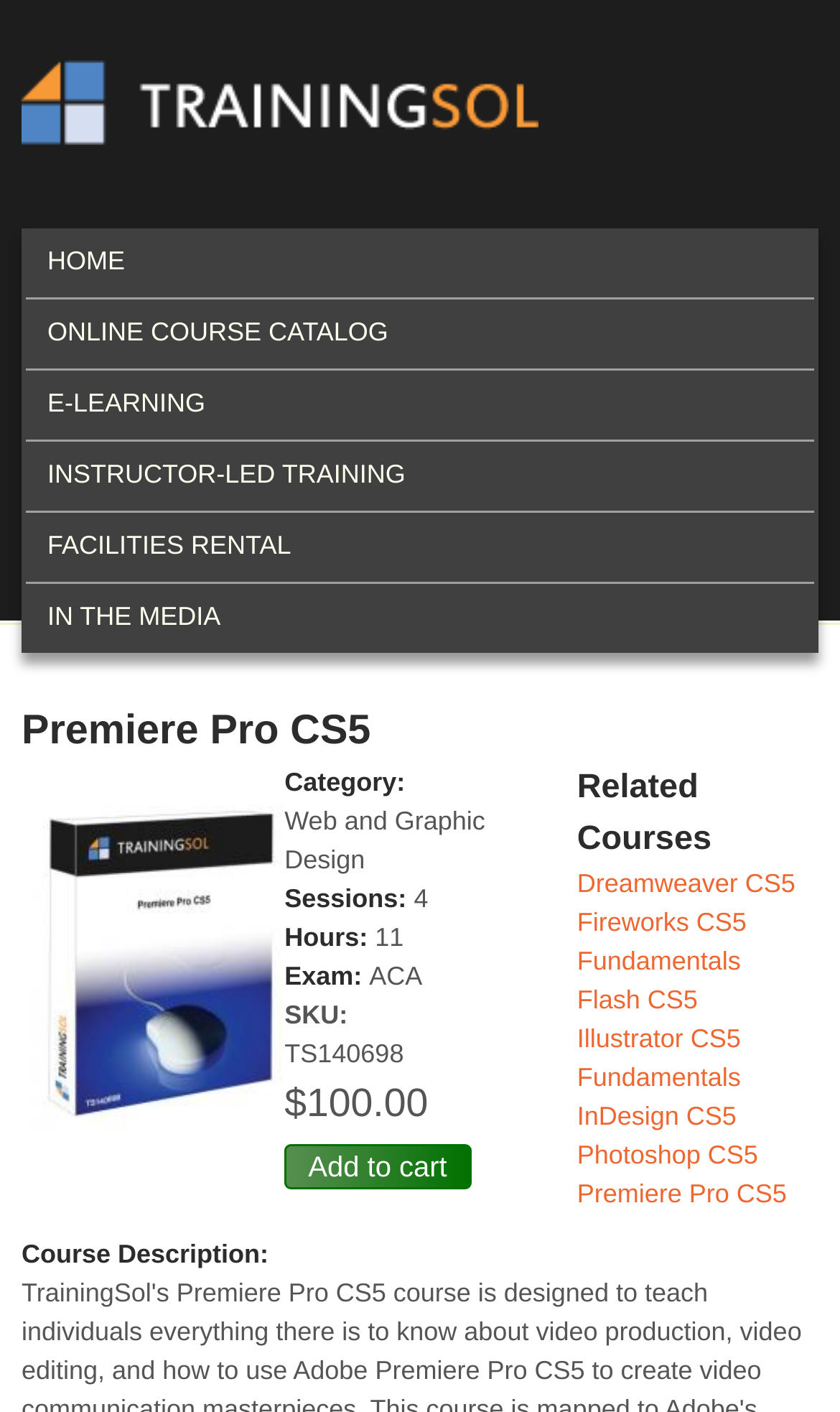Determine the bounding box for the UI element that matches this description: "Premiere Pro CS5".

[0.687, 0.835, 0.937, 0.856]